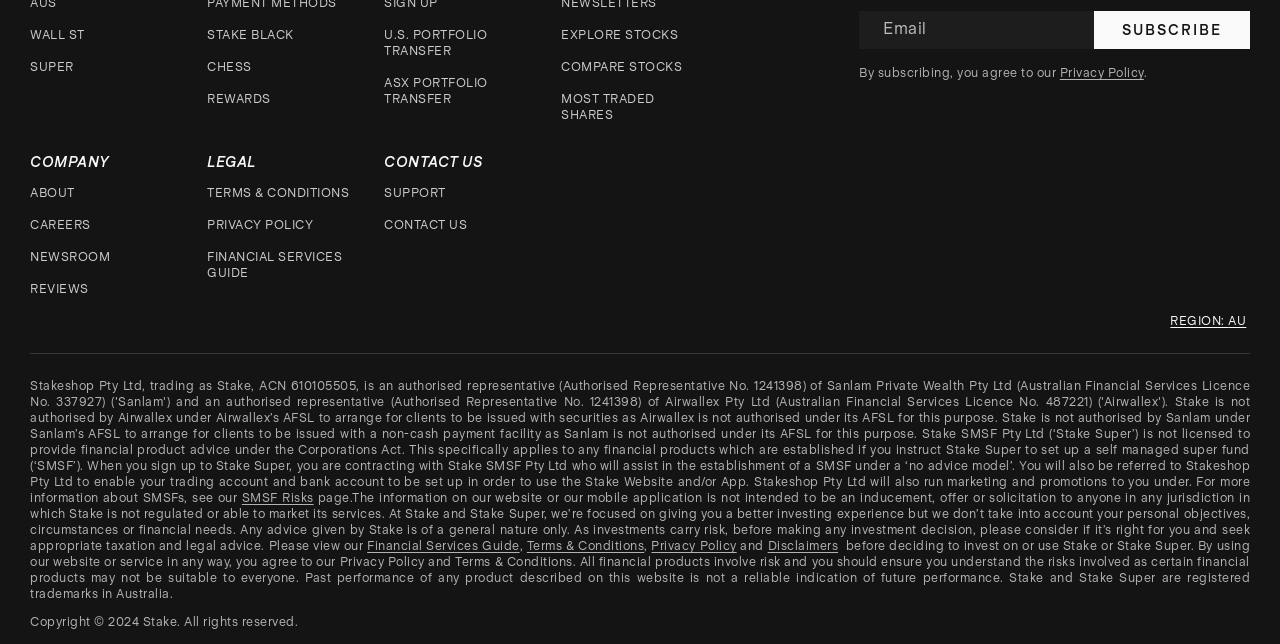Locate the bounding box coordinates of the item that should be clicked to fulfill the instruction: "Click on the 'REGION: AU' link".

[0.914, 0.486, 0.977, 0.511]